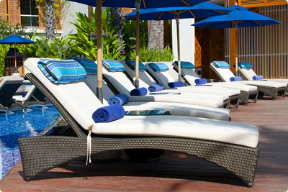What type of establishment is depicted in the image?
Can you offer a detailed and complete answer to this question?

The caption suggests that the depicted scene is typical of high-end hotels or resorts, emphasizing the commitment to top-notch hospitality and comfort that such establishments prioritize in their service offerings.